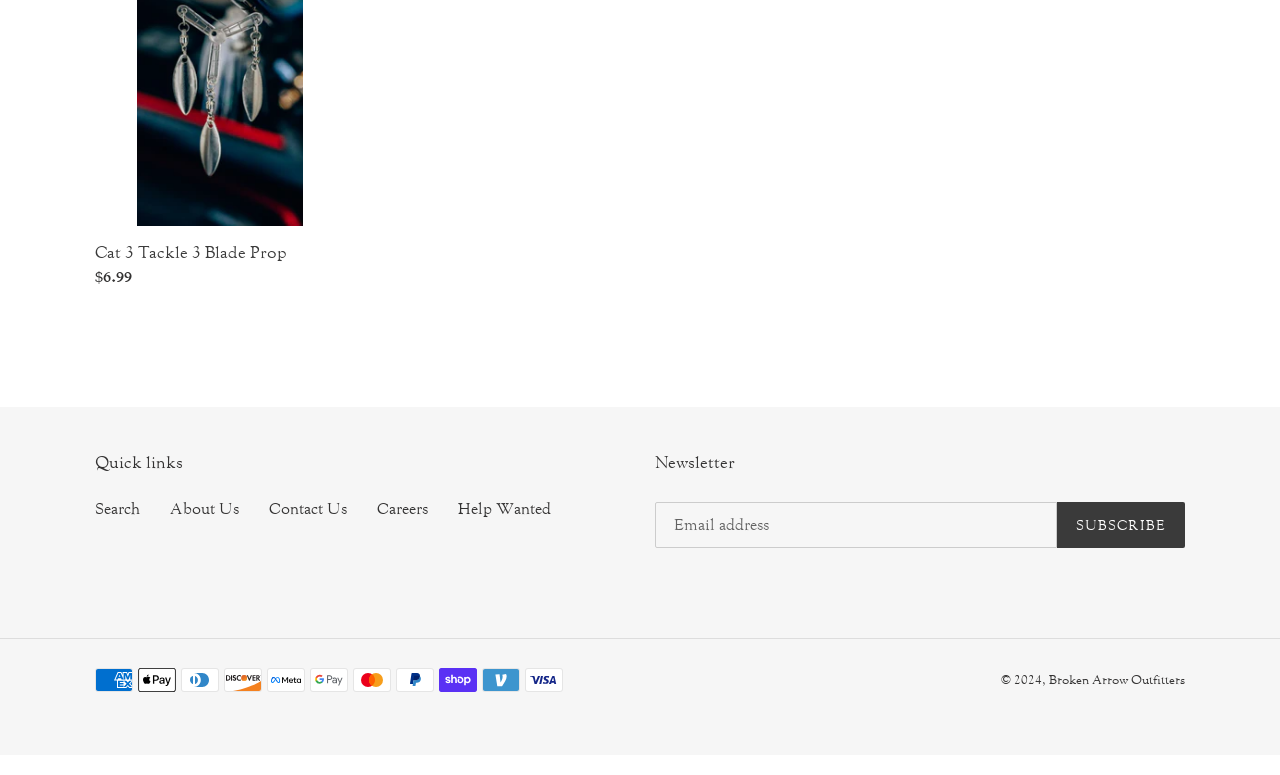Please answer the following question using a single word or phrase: 
How many payment methods are available?

11